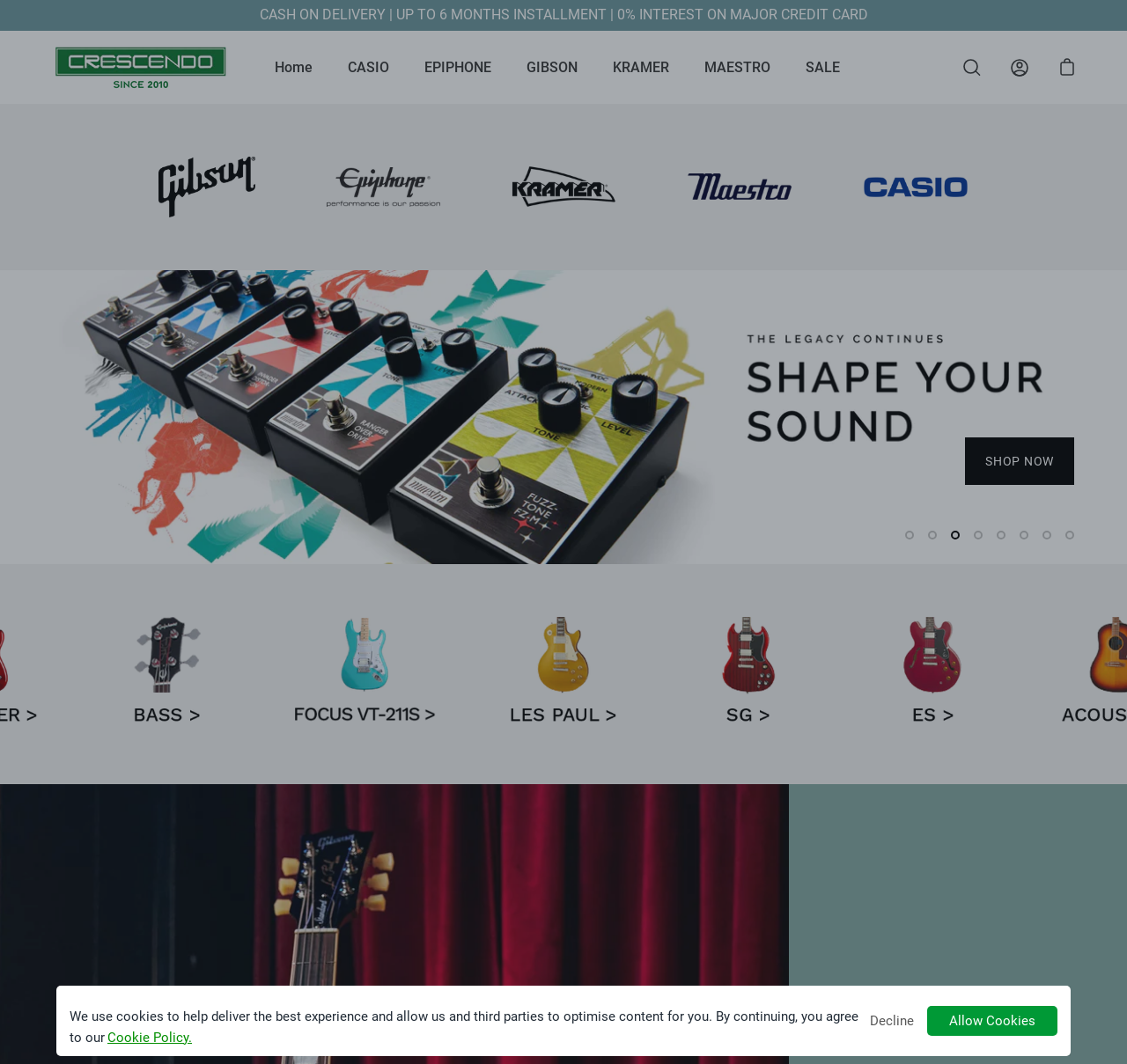Identify the bounding box of the UI element that matches this description: "MAESTRO".

[0.625, 0.053, 0.683, 0.073]